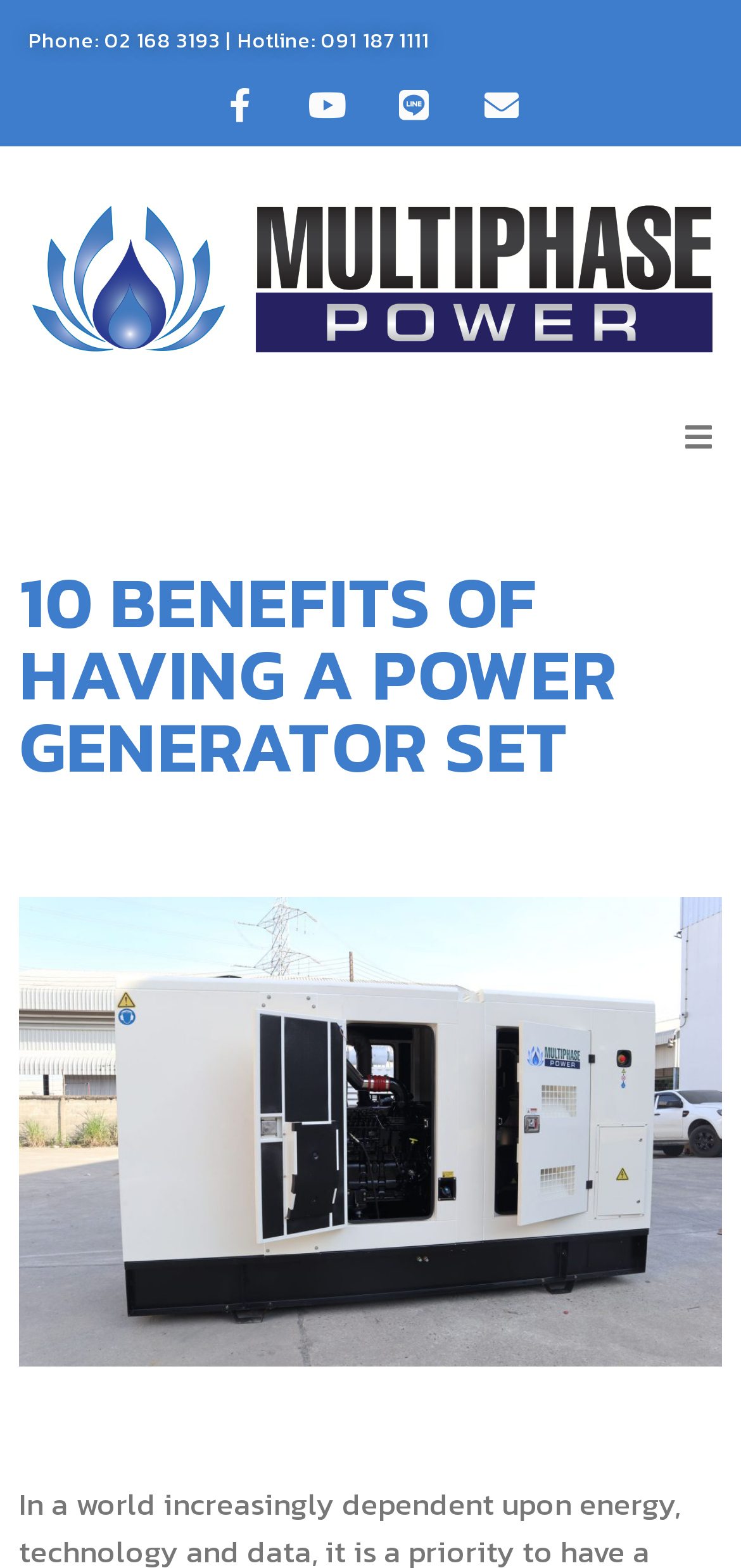Determine the bounding box coordinates for the area that should be clicked to carry out the following instruction: "Learn about Multiphase Power".

[0.031, 0.129, 0.962, 0.234]